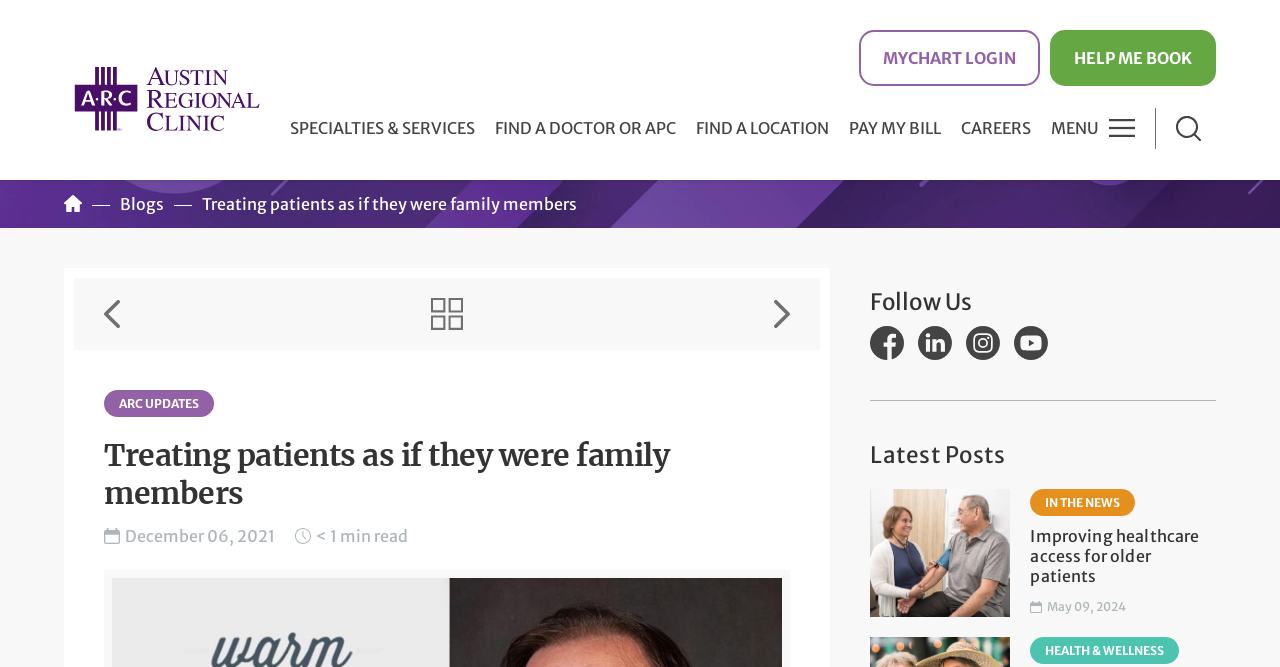Using the description "admin", locate and provide the bounding box of the UI element.

None